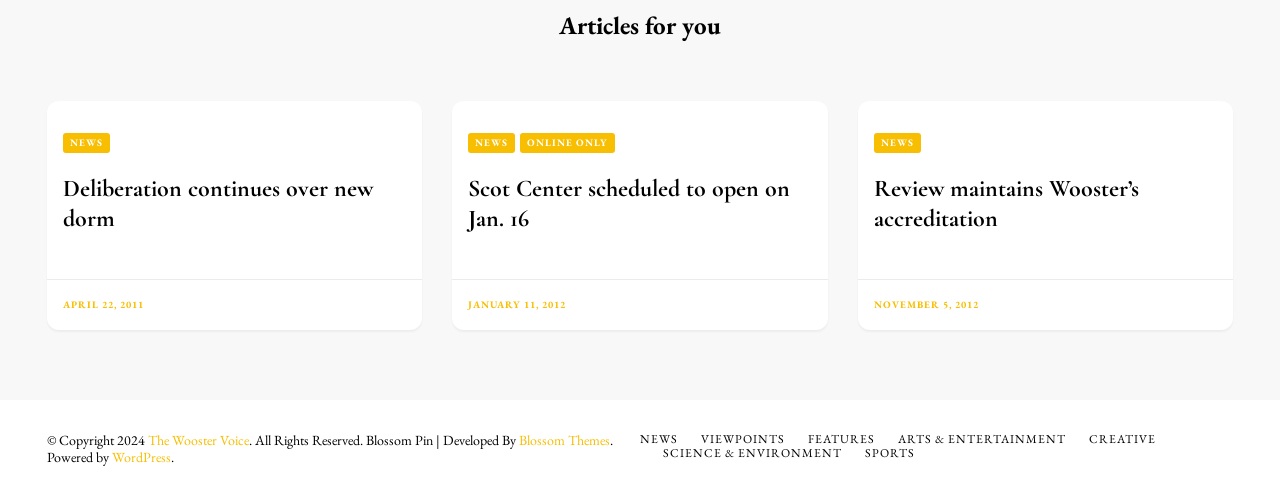Determine the bounding box coordinates of the region I should click to achieve the following instruction: "Read more about Western Wake Farmers Market Raising Funds for New Location". Ensure the bounding box coordinates are four float numbers between 0 and 1, i.e., [left, top, right, bottom].

None